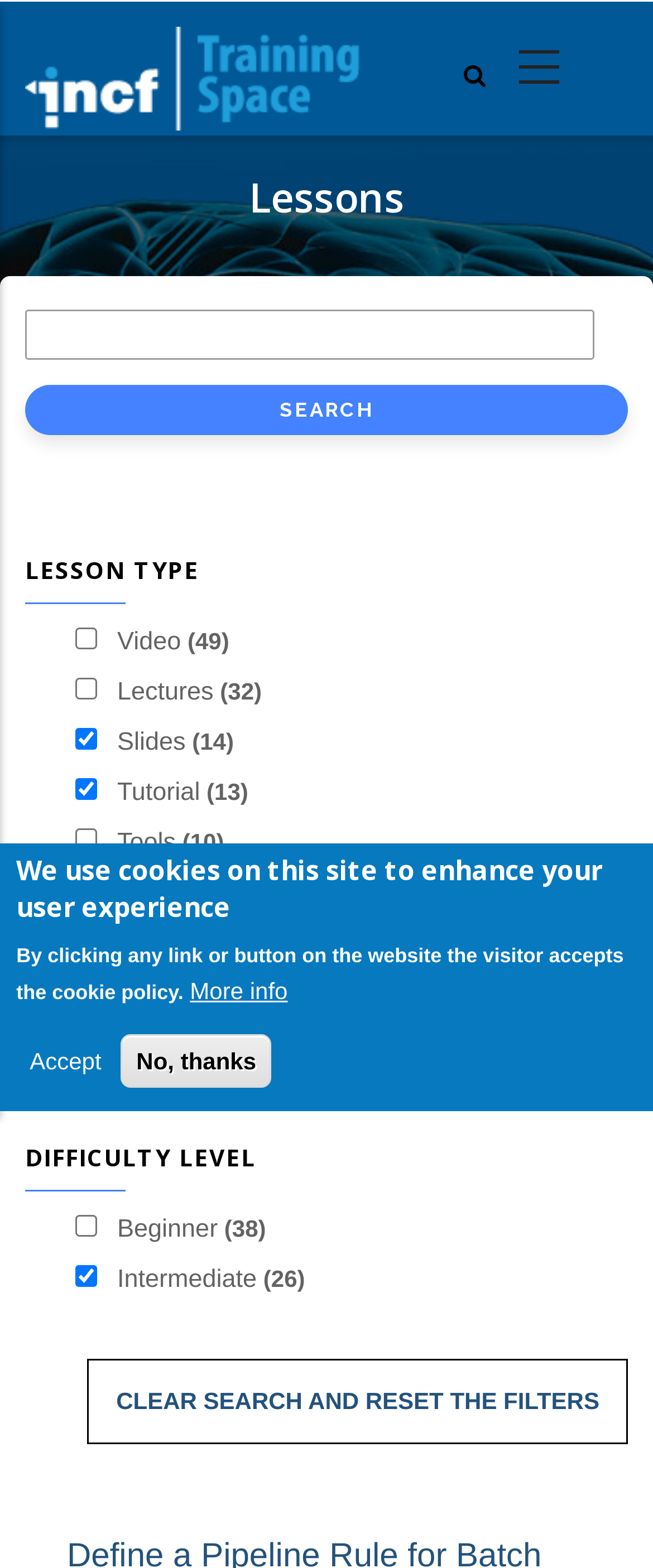Pinpoint the bounding box coordinates of the clickable element needed to complete the instruction: "View the topic details". The coordinates should be provided as four float numbers between 0 and 1: [left, top, right, bottom].

None